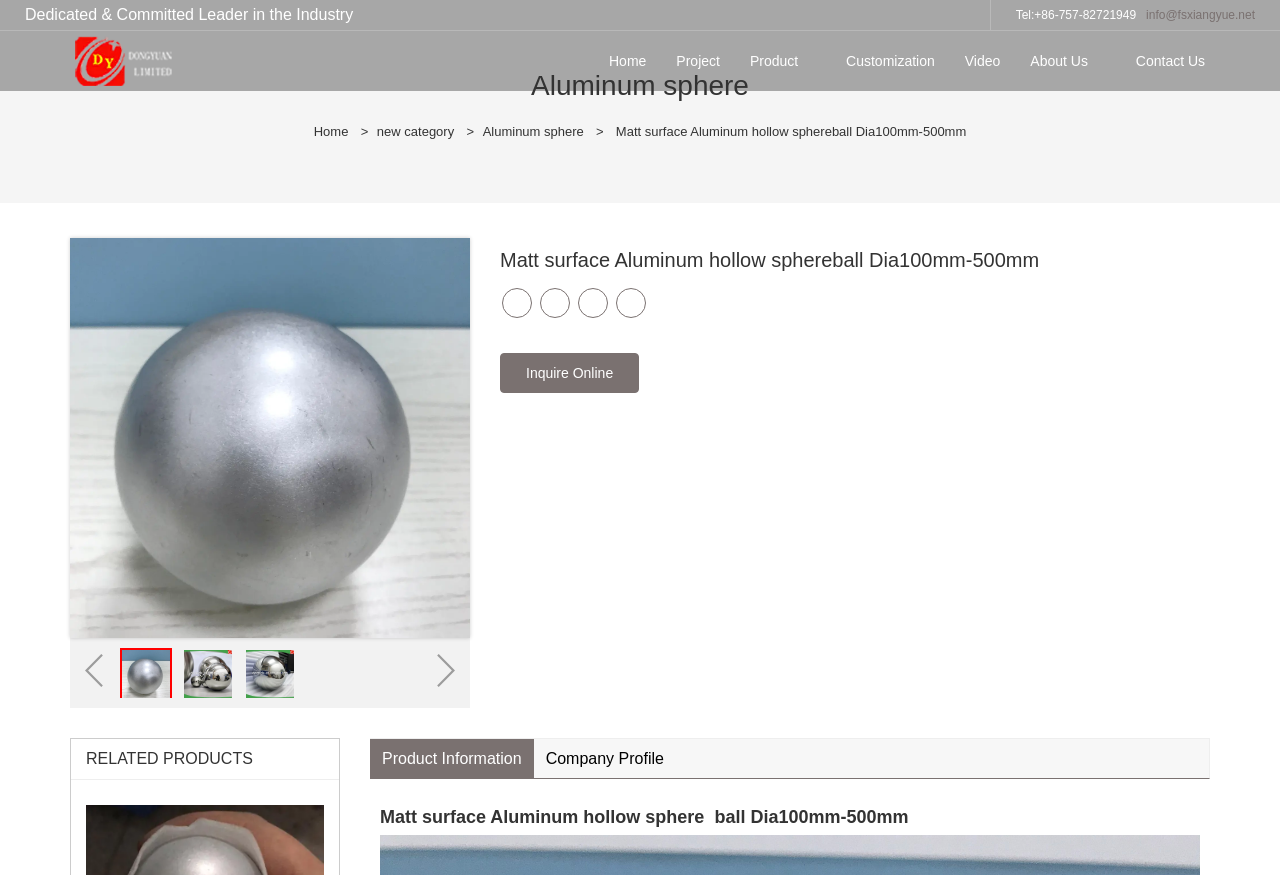Find the bounding box coordinates of the clickable region needed to perform the following instruction: "Click the 'Logo-Stainless steel hollow balls' link". The coordinates should be provided as four float numbers between 0 and 1, i.e., [left, top, right, bottom].

[0.059, 0.059, 0.146, 0.077]